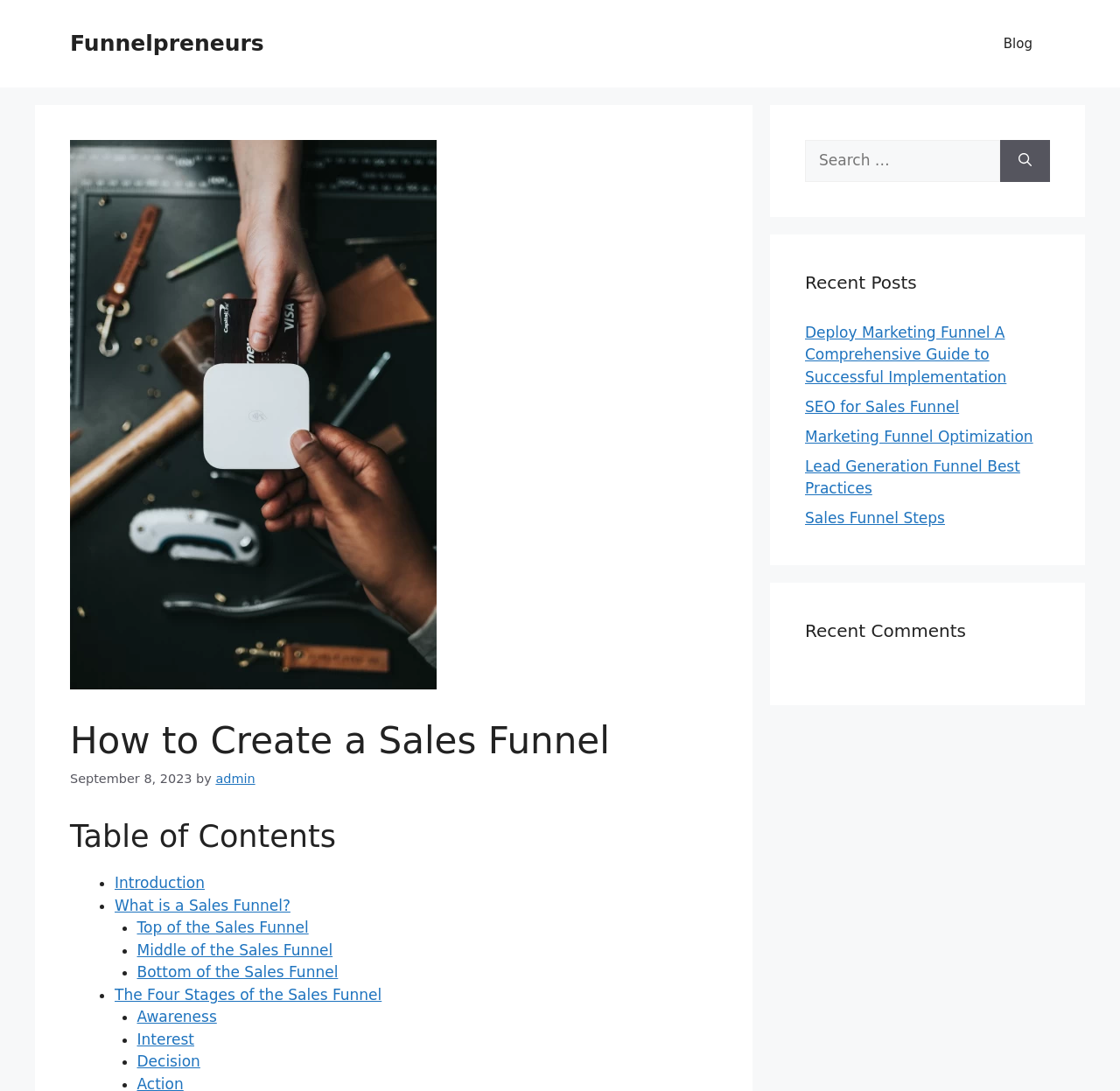Kindly determine the bounding box coordinates for the clickable area to achieve the given instruction: "Go to the 'Funnelpreneurs' site".

[0.062, 0.028, 0.236, 0.051]